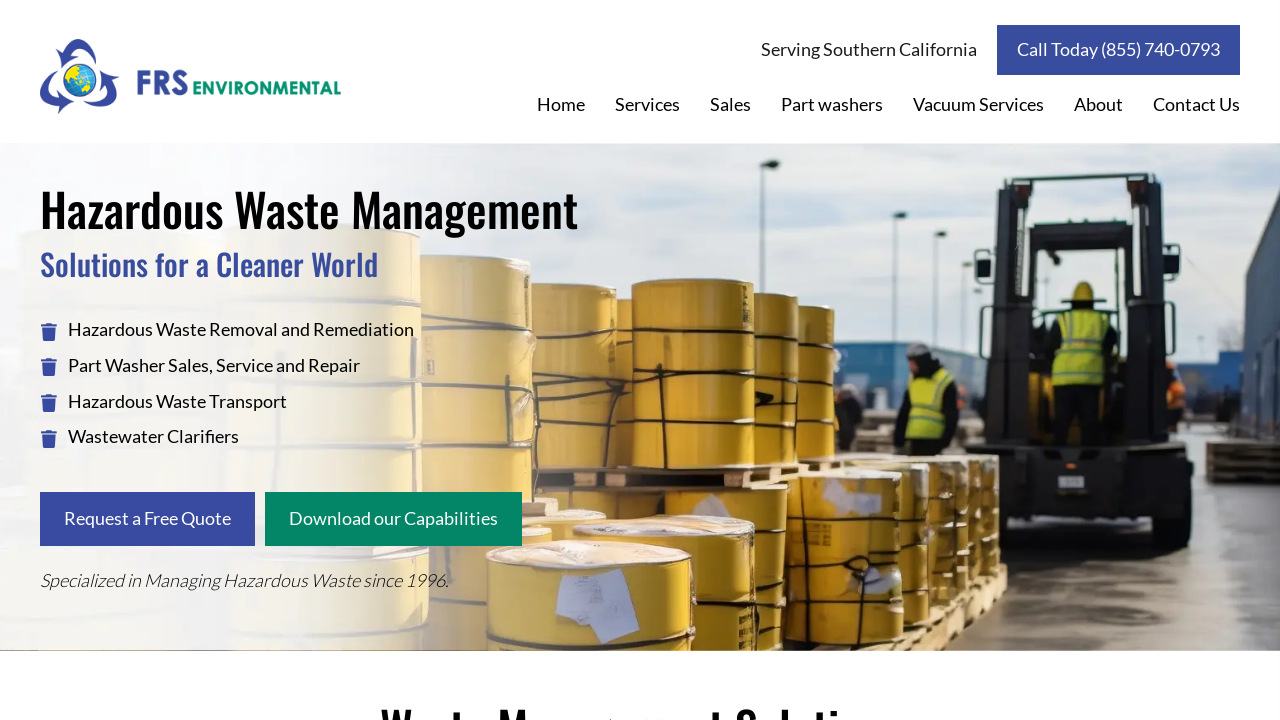Refer to the image and offer a detailed explanation in response to the question: How can I get a quote from FRS Environmental?

The webpage provides a link to 'Request a Free Quote', which suggests that users can click on this link to get a quote from FRS Environmental for their hazardous waste management services.